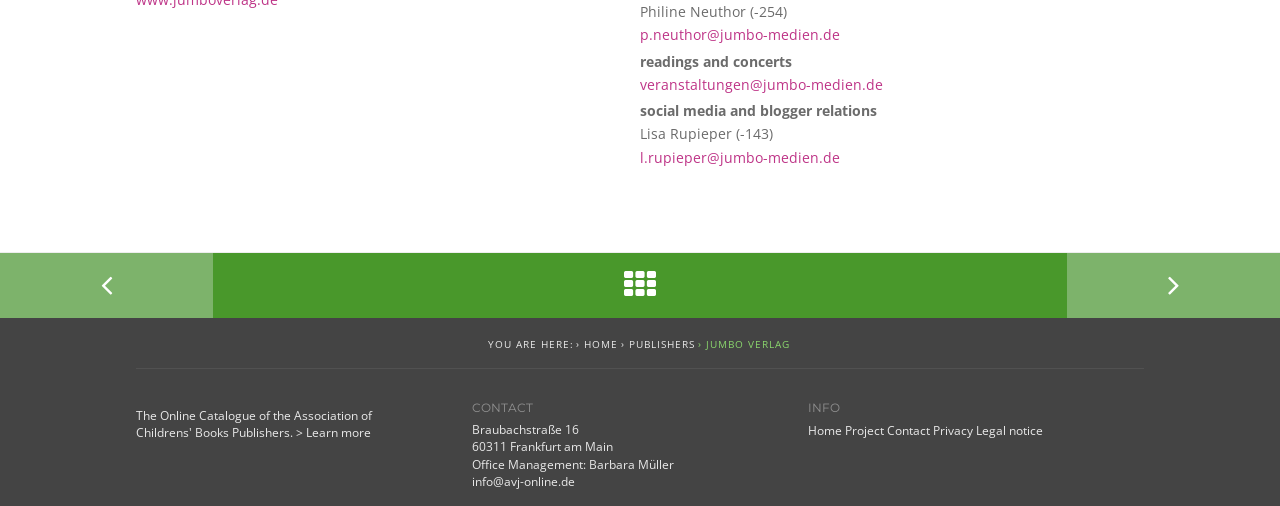Please provide the bounding box coordinates for the element that needs to be clicked to perform the instruction: "View JUMBO VERLAG page". The coordinates must consist of four float numbers between 0 and 1, formatted as [left, top, right, bottom].

[0.545, 0.665, 0.617, 0.693]